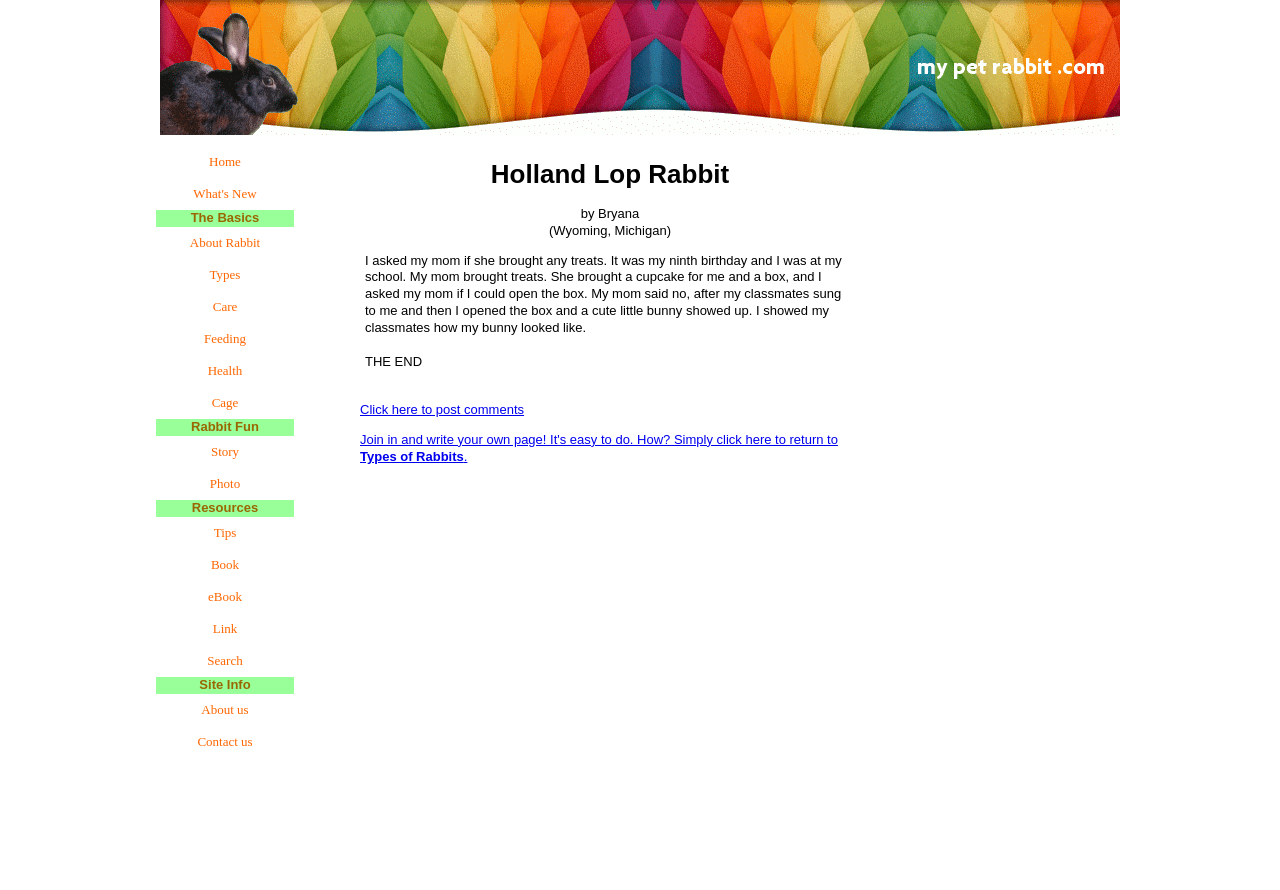Determine the main headline of the webpage and provide its text.

Holland Lop Rabbit